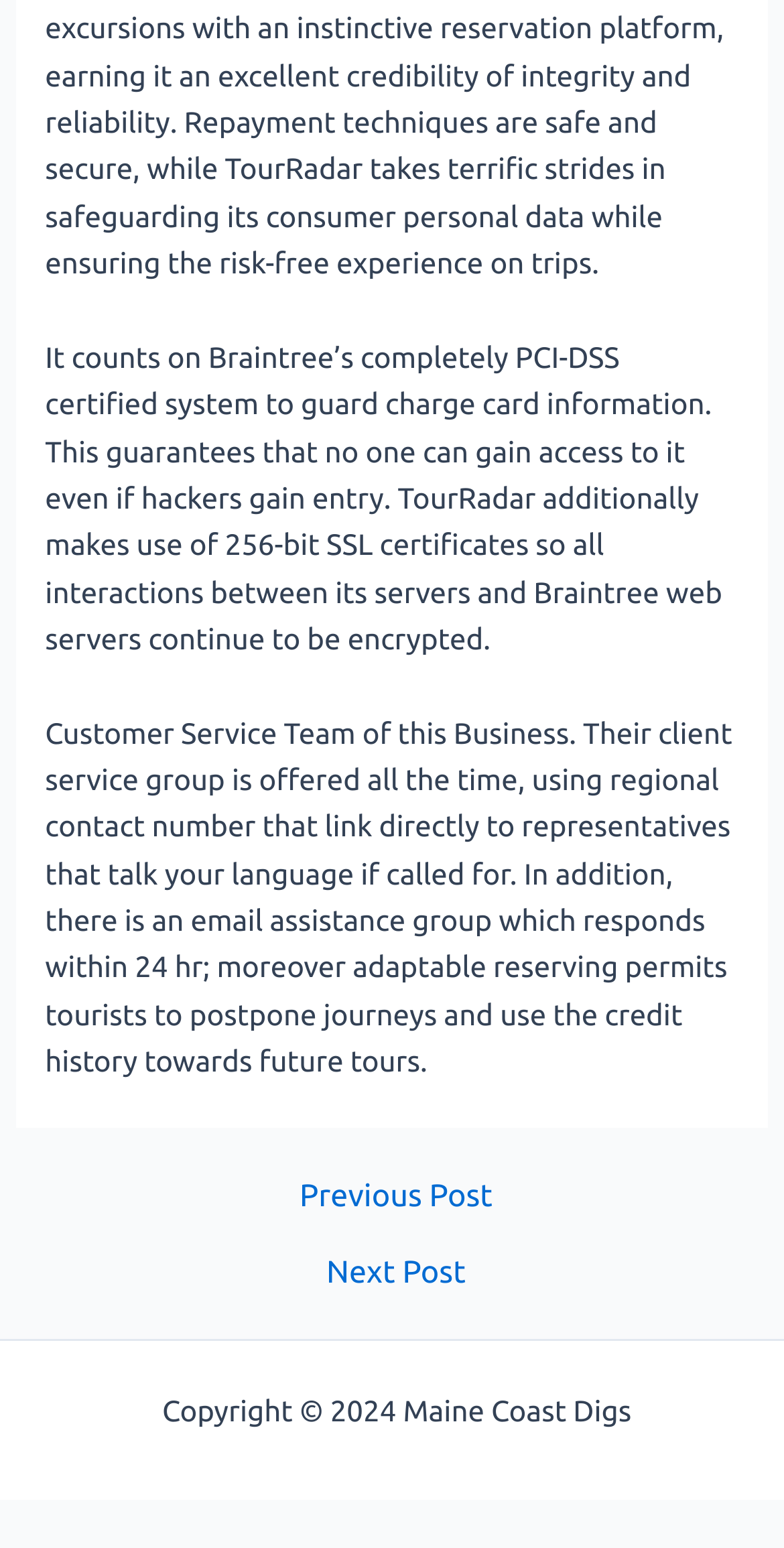Identify the coordinates of the bounding box for the element described below: "Next Post →". Return the coordinates as four float numbers between 0 and 1: [left, top, right, bottom].

[0.025, 0.812, 0.985, 0.832]